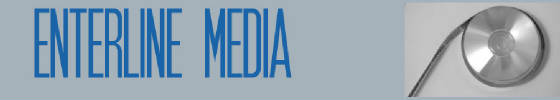Please look at the image and answer the question with a detailed explanation: What shape is the graphic next to the text?

The caption describes the graphic next to the text as resembling a CD or DVD disc, which implies that it is circular in shape.